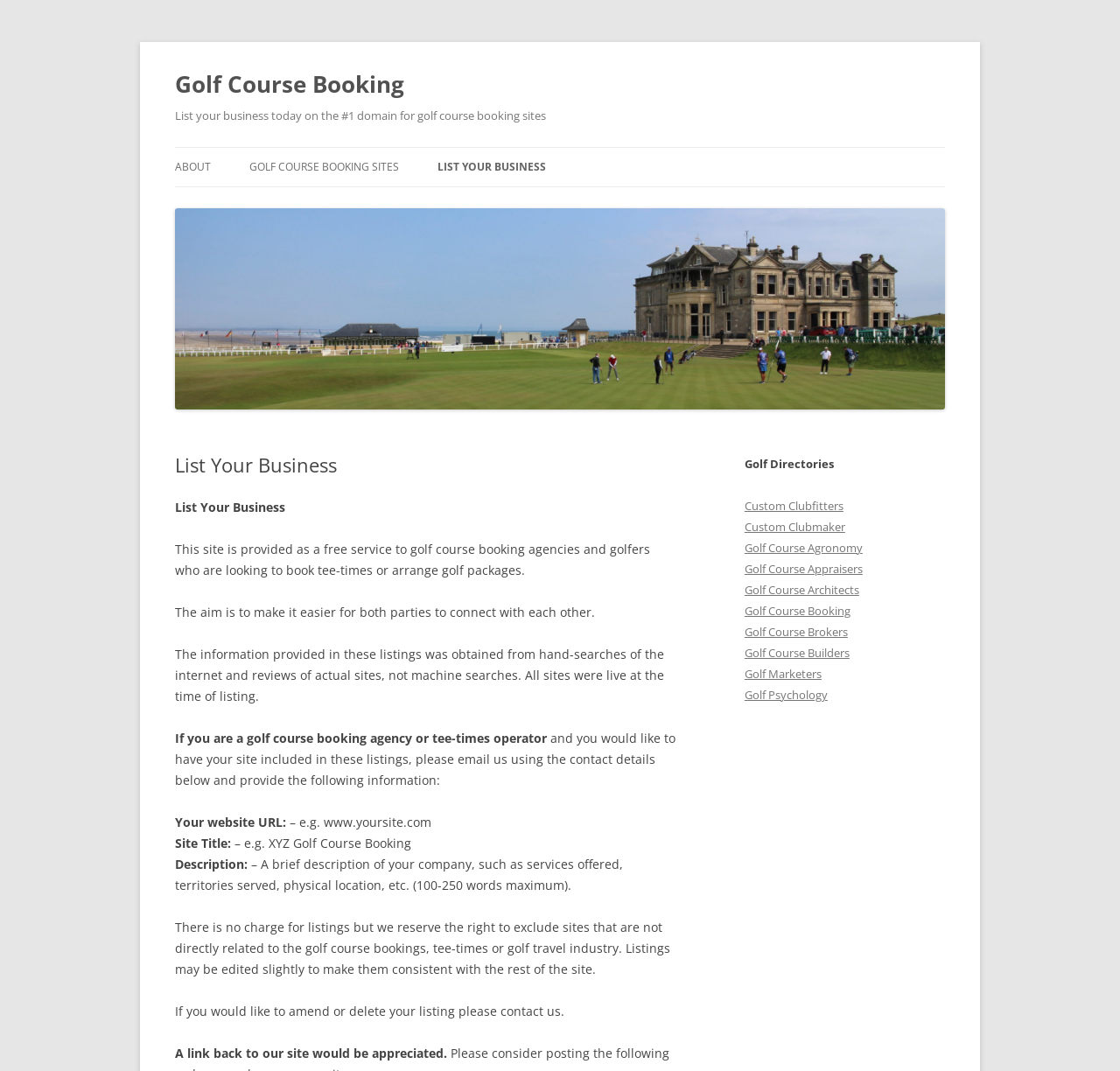Answer the question with a single word or phrase: 
What is the benefit of listing a business on this website?

Increased visibility